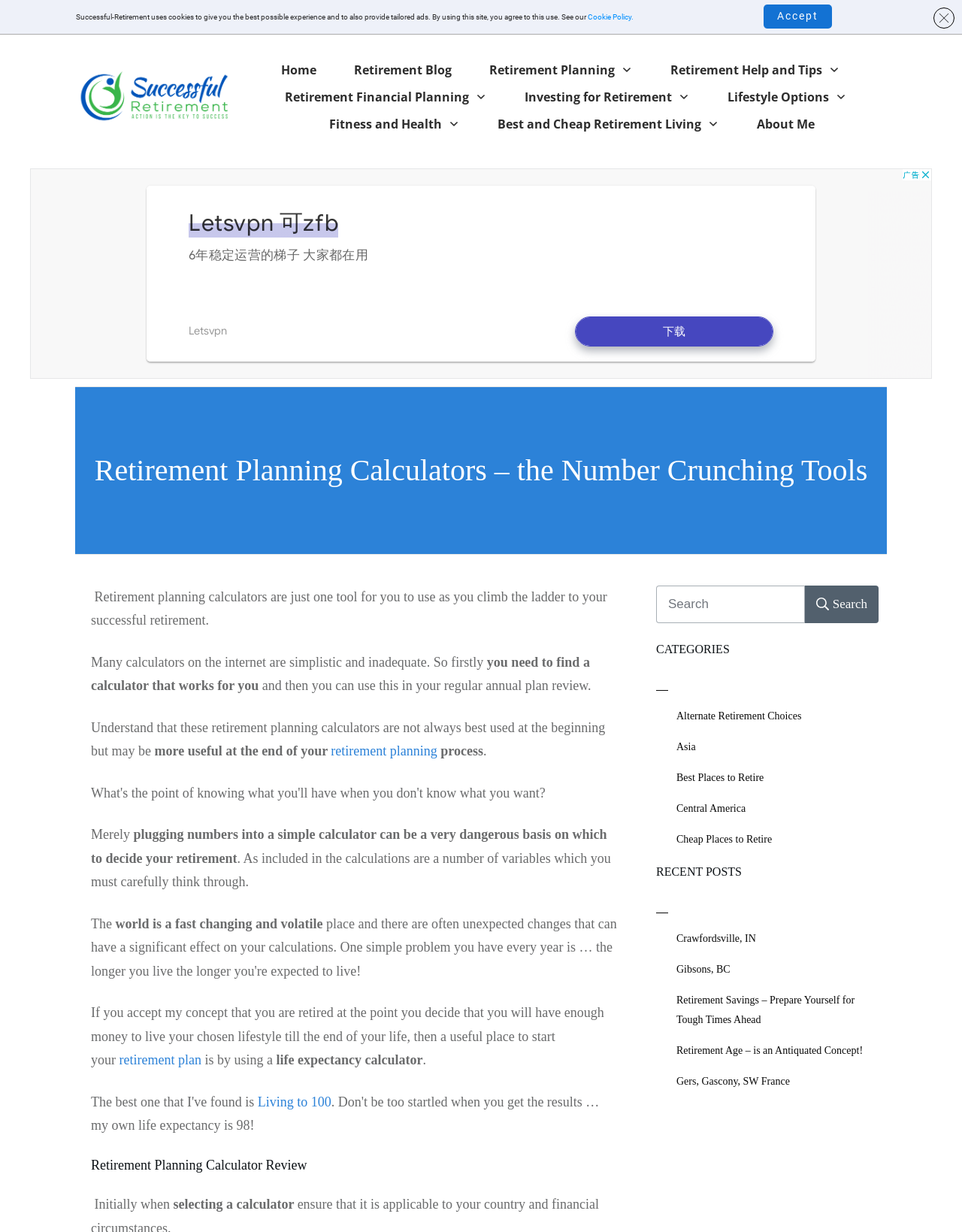Create an in-depth description of the webpage, covering main sections.

This webpage is about retirement planning calculators, providing tools and resources for individuals planning their successful retirement. At the top left corner, there is a logo of "Successful Retirement" with a link to the homepage. Next to it, there are several navigation links, including "Home", "Retirement Blog", "Retirement Planning", "Retirement Help and Tips", and "Lifestyle Options", each with a small icon.

Below the navigation links, there is a heading "Retirement Planning Calculators – the Number Crunching Tools" followed by a paragraph of text explaining the importance of using retirement planning calculators. The text is divided into several sections, each discussing a different aspect of retirement planning, such as the limitations of simplistic calculators, the need to find a calculator that works for you, and the importance of considering variables like life expectancy.

On the right side of the page, there is a search bar with a "Search" button, allowing users to search for specific topics. Below the search bar, there are two sections: "CATEGORIES" and "RECENT POSTS". The "CATEGORIES" section lists several links to topics like "Alternate Retirement Choices", "Asia", and "Best Places to Retire", while the "RECENT POSTS" section lists links to recent articles, such as "Crawfordsville, IN" and "Retirement Savings – Prepare Yourself for Tough Times Ahead".

At the bottom of the page, there is a notice about the use of cookies on the website, with a link to the "Cookie Policy". There is also a "Accept" button to accept the use of cookies.